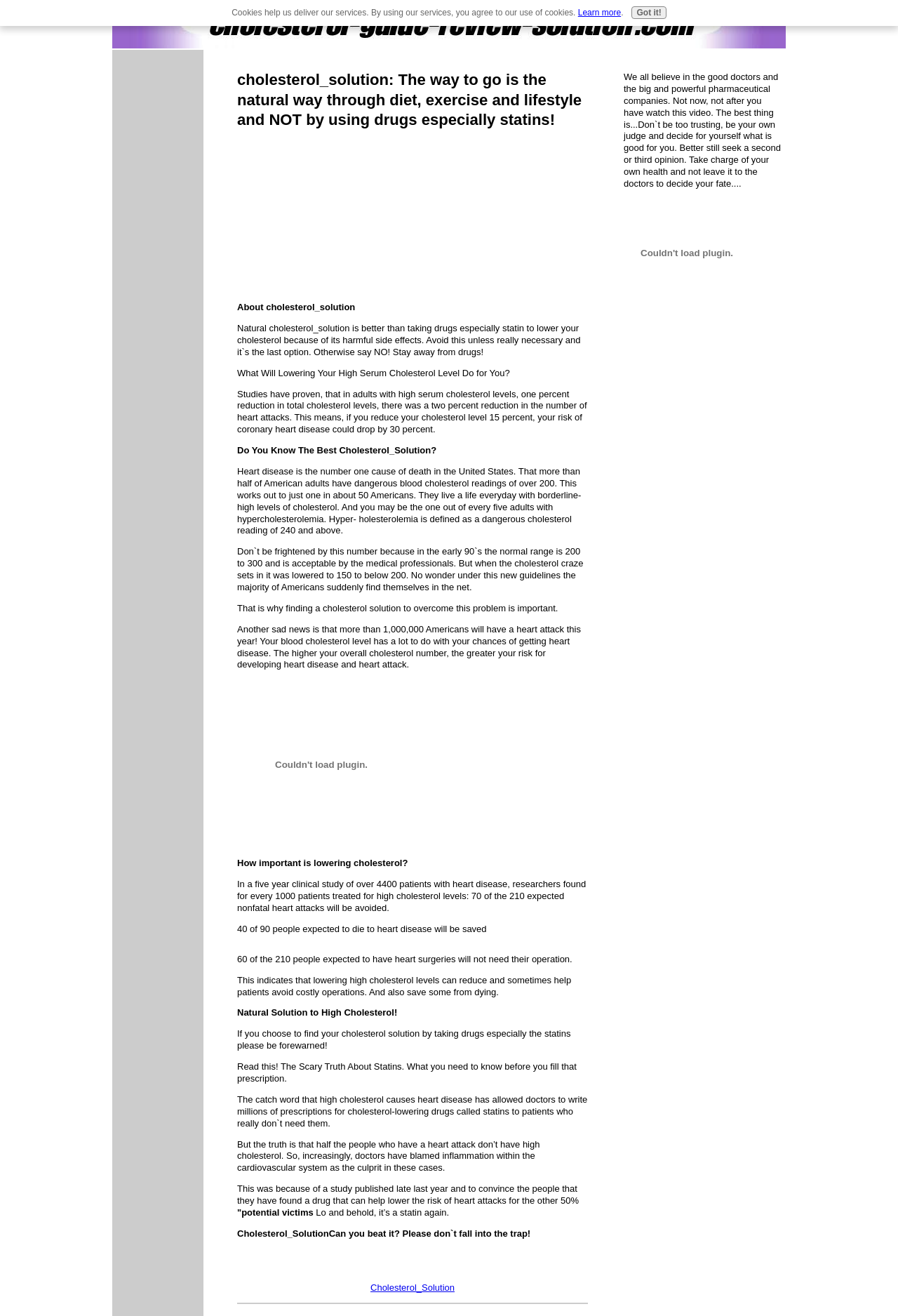Provide the bounding box coordinates for the specified HTML element described in this description: "aria-label="Advertisement" name="aswift_0" title="Advertisement"". The coordinates should be four float numbers ranging from 0 to 1, in the format [left, top, right, bottom].

[0.128, 0.073, 0.222, 0.121]